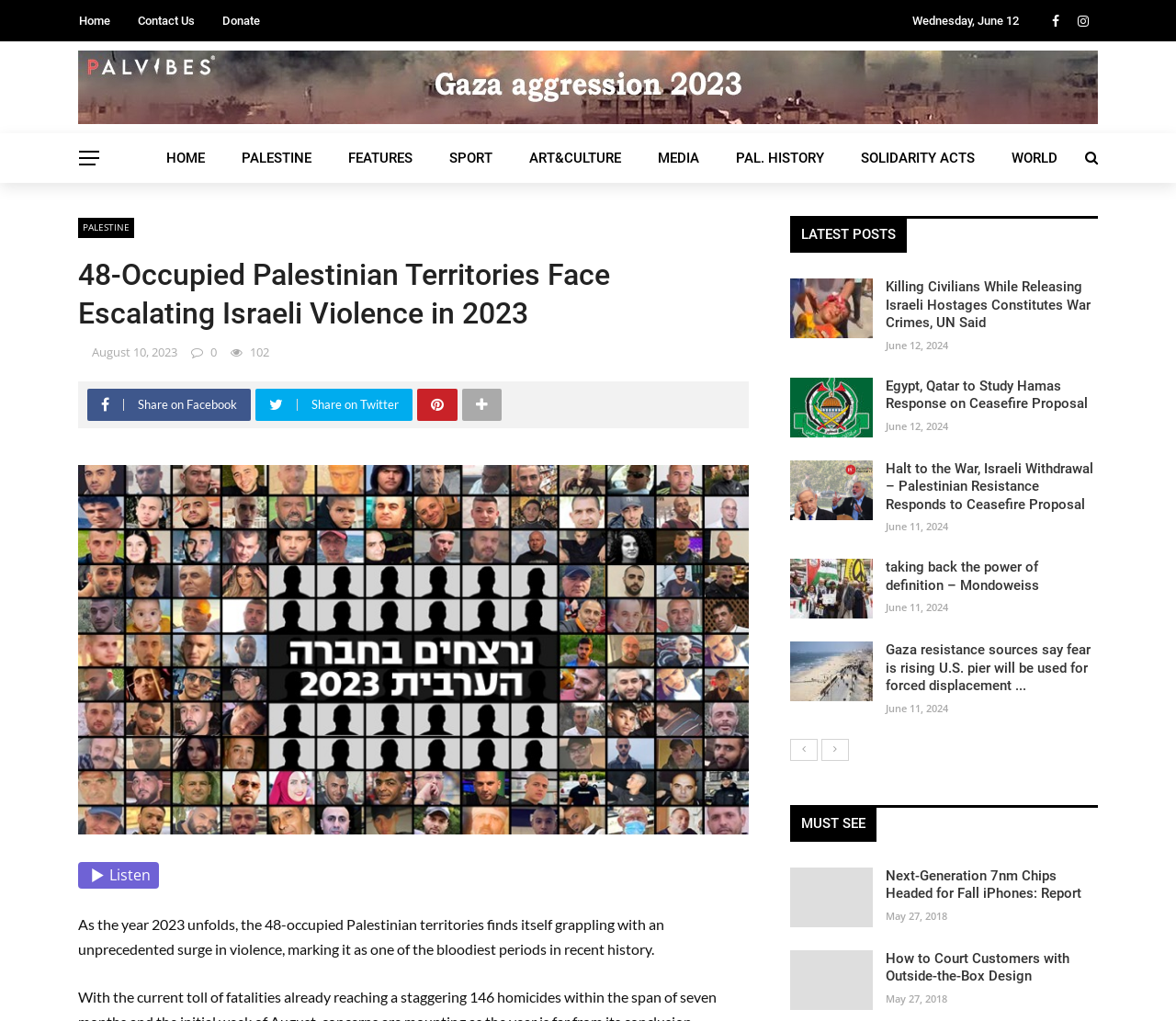Please specify the bounding box coordinates in the format (top-left x, top-left y, bottom-right x, bottom-right y), with all values as floating point numbers between 0 and 1. Identify the bounding box of the UI element described by: Pal. history

[0.61, 0.131, 0.716, 0.179]